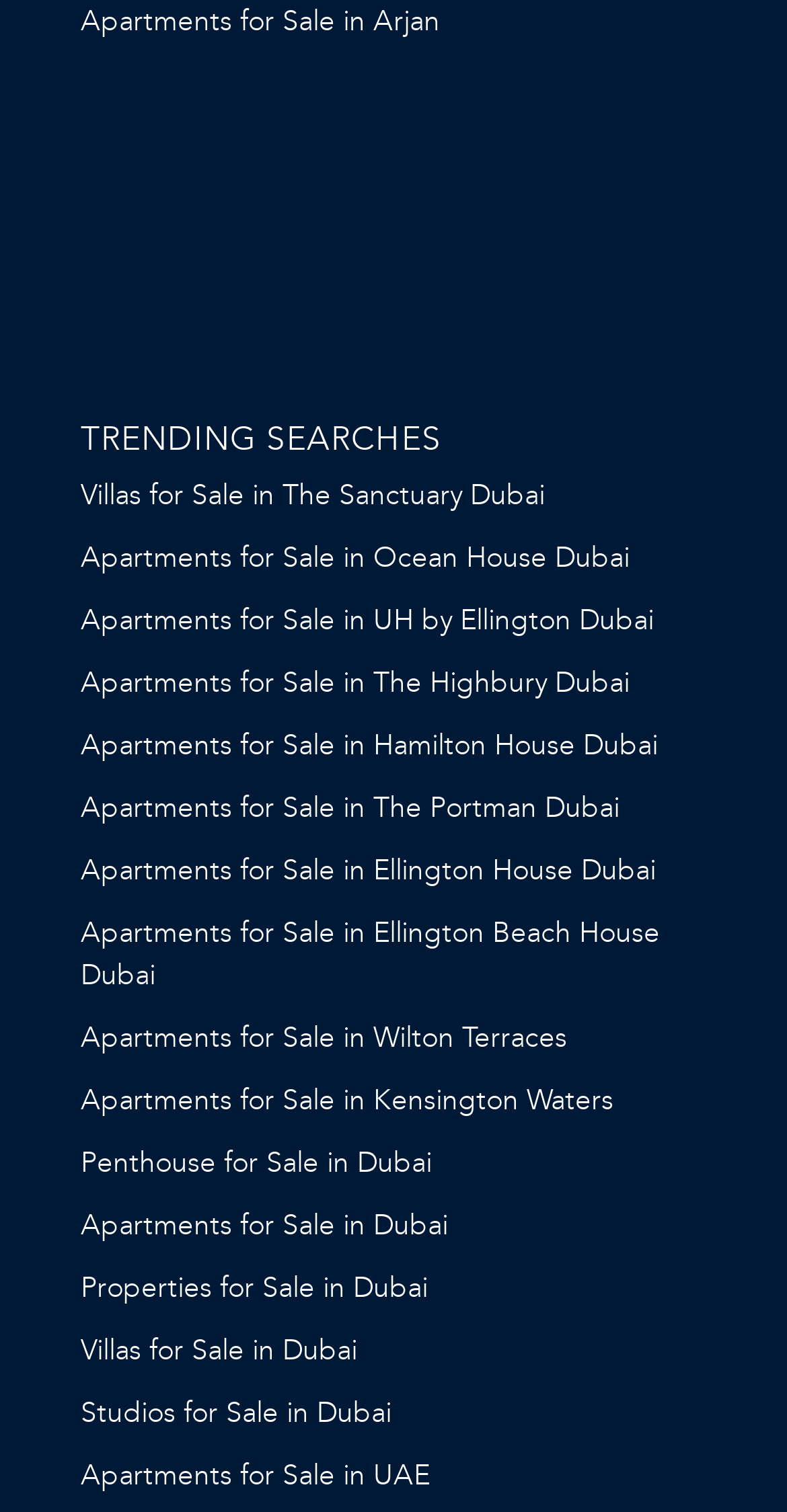Please specify the coordinates of the bounding box for the element that should be clicked to carry out this instruction: "Explore trending searches". The coordinates must be four float numbers between 0 and 1, formatted as [left, top, right, bottom].

[0.103, 0.261, 0.897, 0.307]